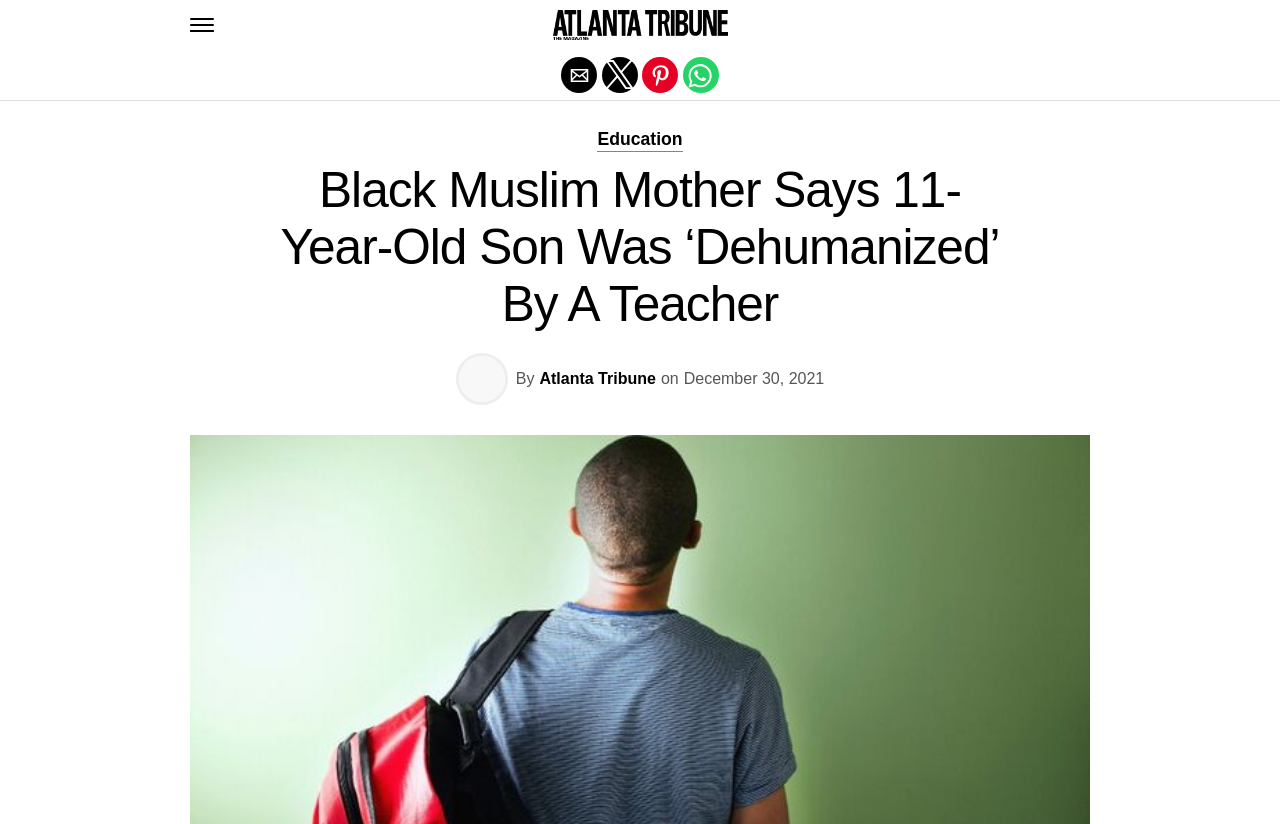What is the main title displayed on this webpage?

Black Muslim Mother Says 11-Year-Old Son Was ‘Dehumanized’ By A Teacher